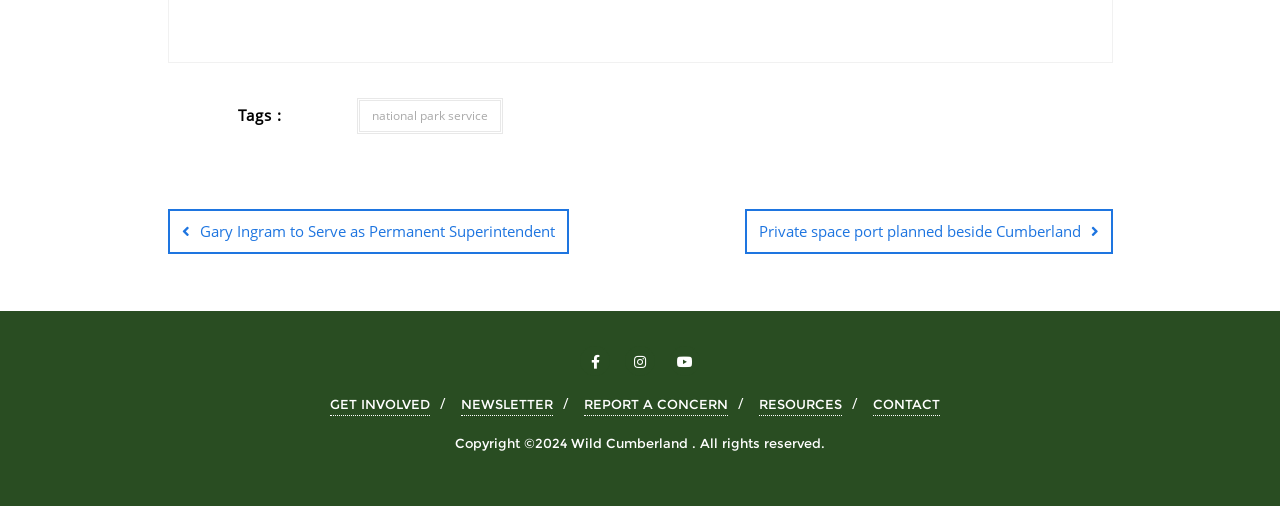Identify and provide the bounding box for the element described by: "REPORT A CONCERN".

[0.456, 0.777, 0.569, 0.822]